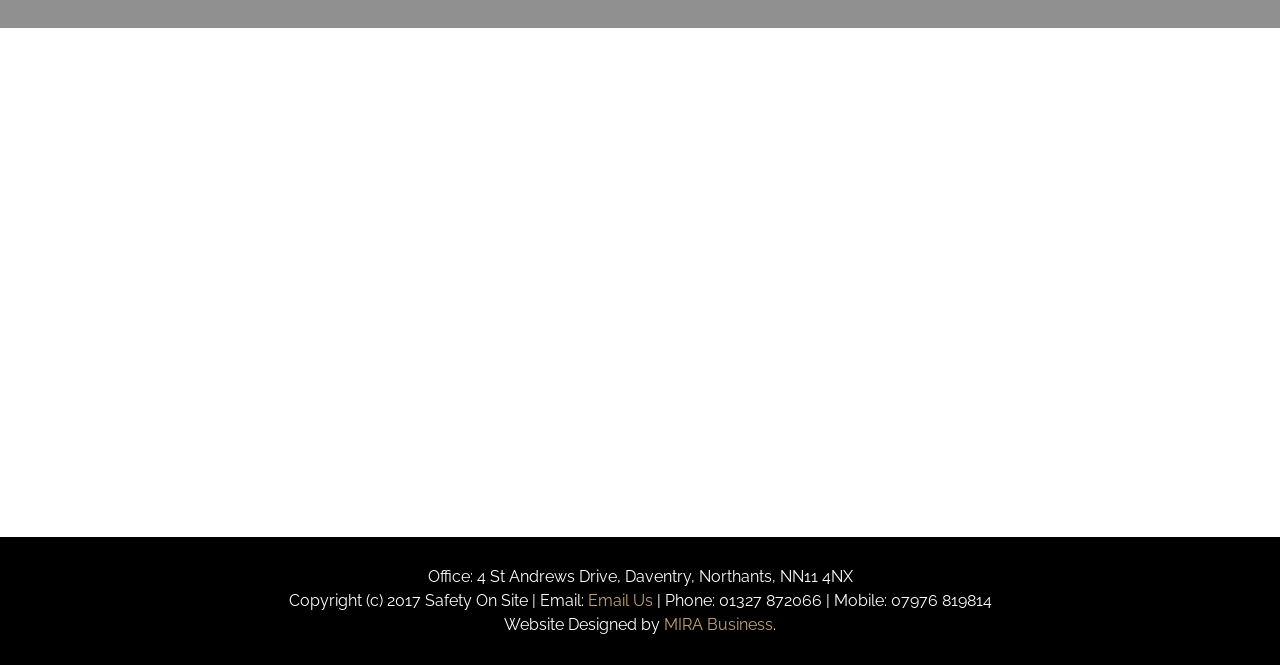Identify the bounding box for the UI element described as: "Email Us". Ensure the coordinates are four float numbers between 0 and 1, formatted as [left, top, right, bottom].

[0.459, 0.889, 0.51, 0.917]